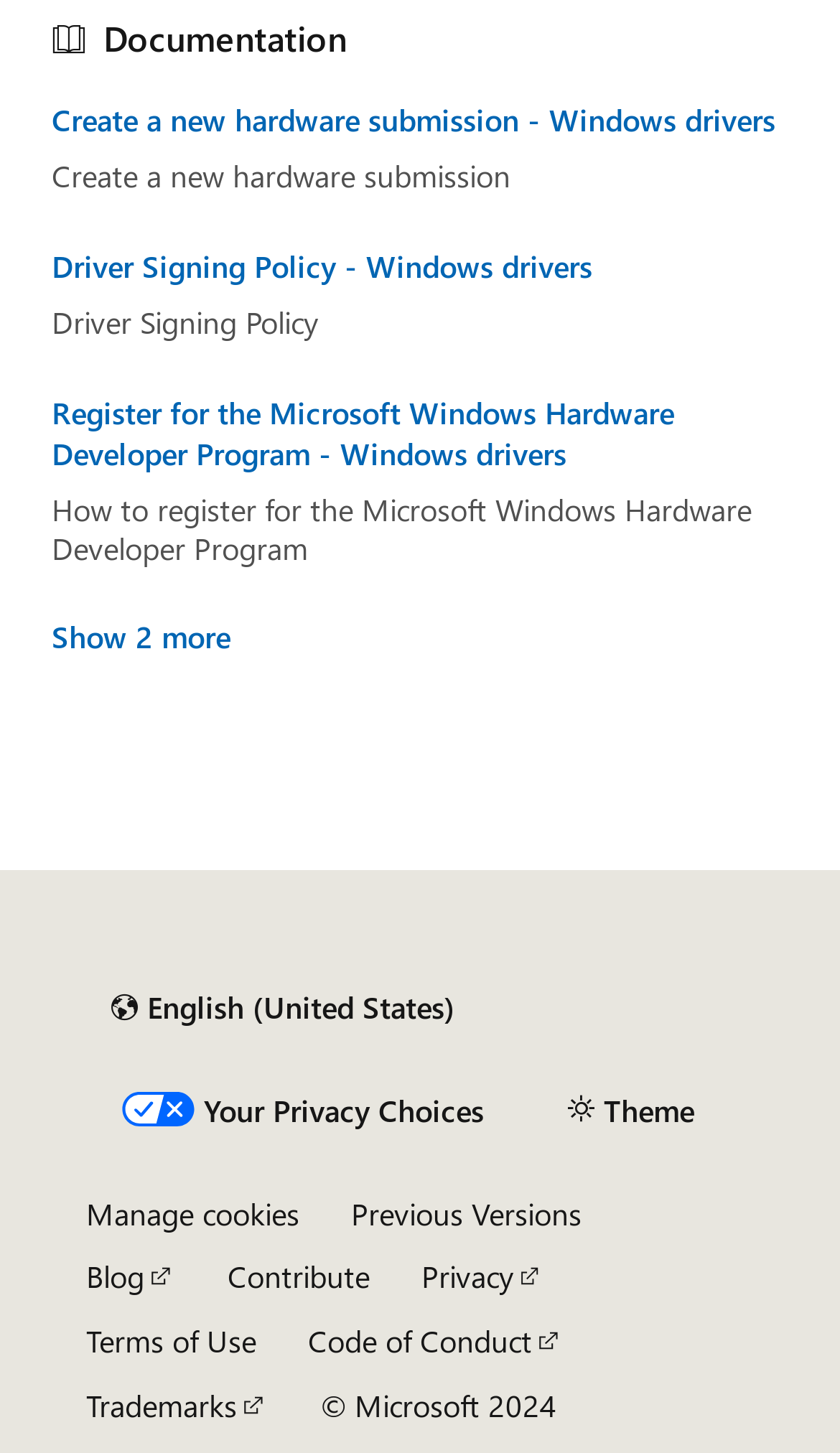What is the theme button used for?
Refer to the image and give a detailed answer to the question.

The button at [0.646, 0.74, 0.856, 0.787] is labeled as 'Theme' and is not expanded, suggesting that it is used to change the theme or appearance of the webpage.